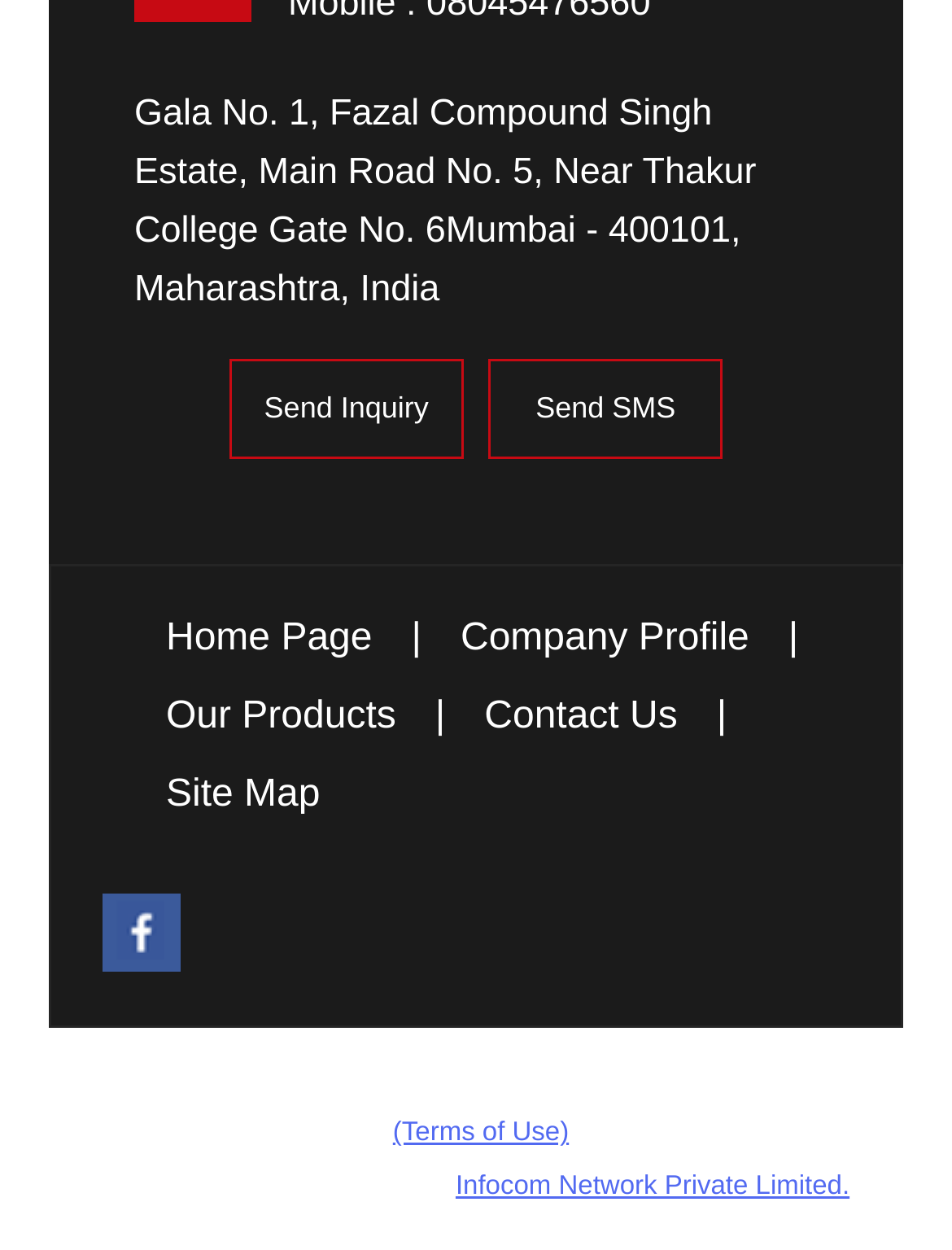With reference to the screenshot, provide a detailed response to the question below:
What is the address of JYOT DAIRY FESTIVAL ICE CREAM?

The address is found in the static text element at the top of the page, which provides the full address of the company.